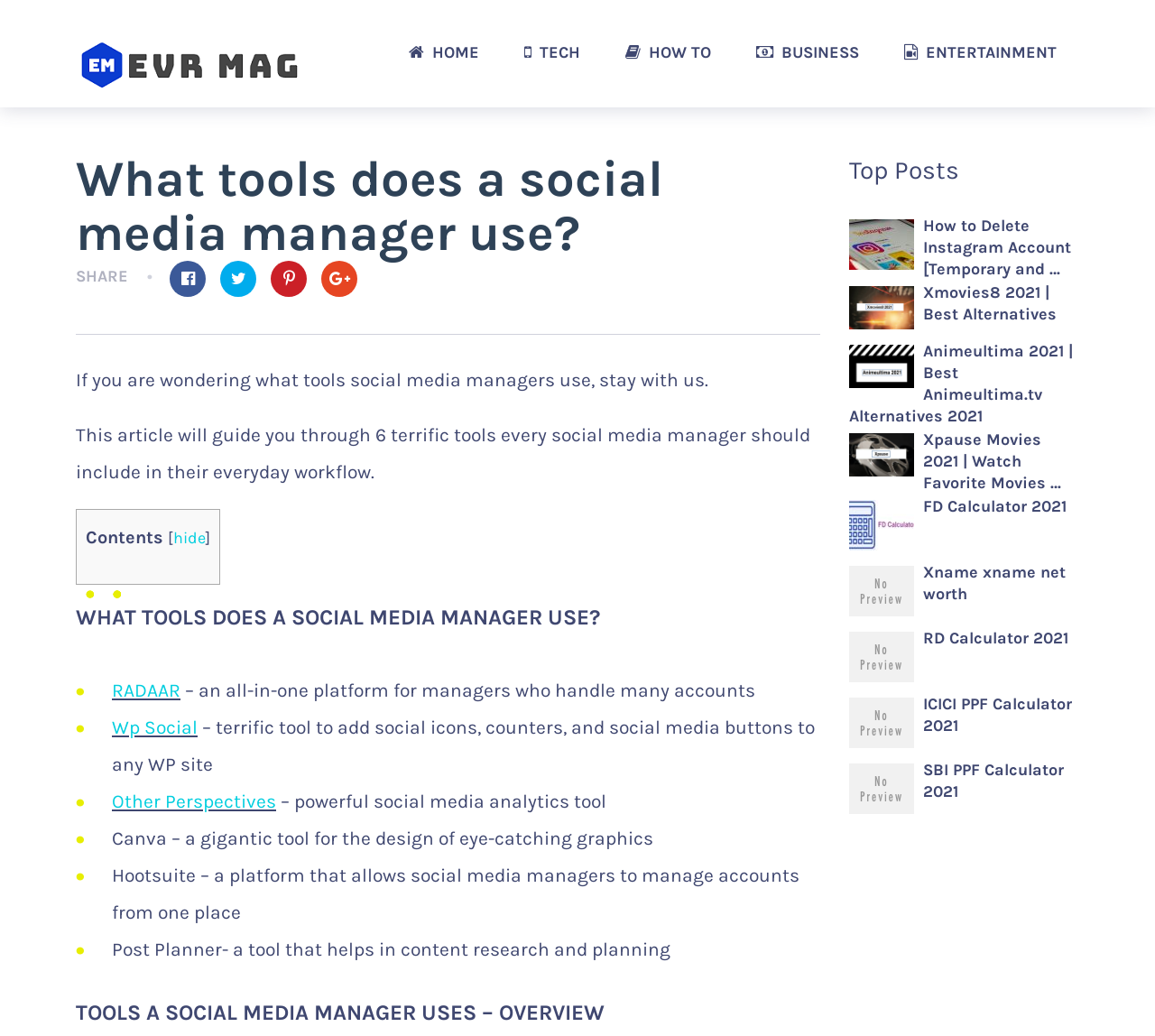Locate the bounding box coordinates of the clickable part needed for the task: "Click on HOME".

[0.334, 0.019, 0.434, 0.082]